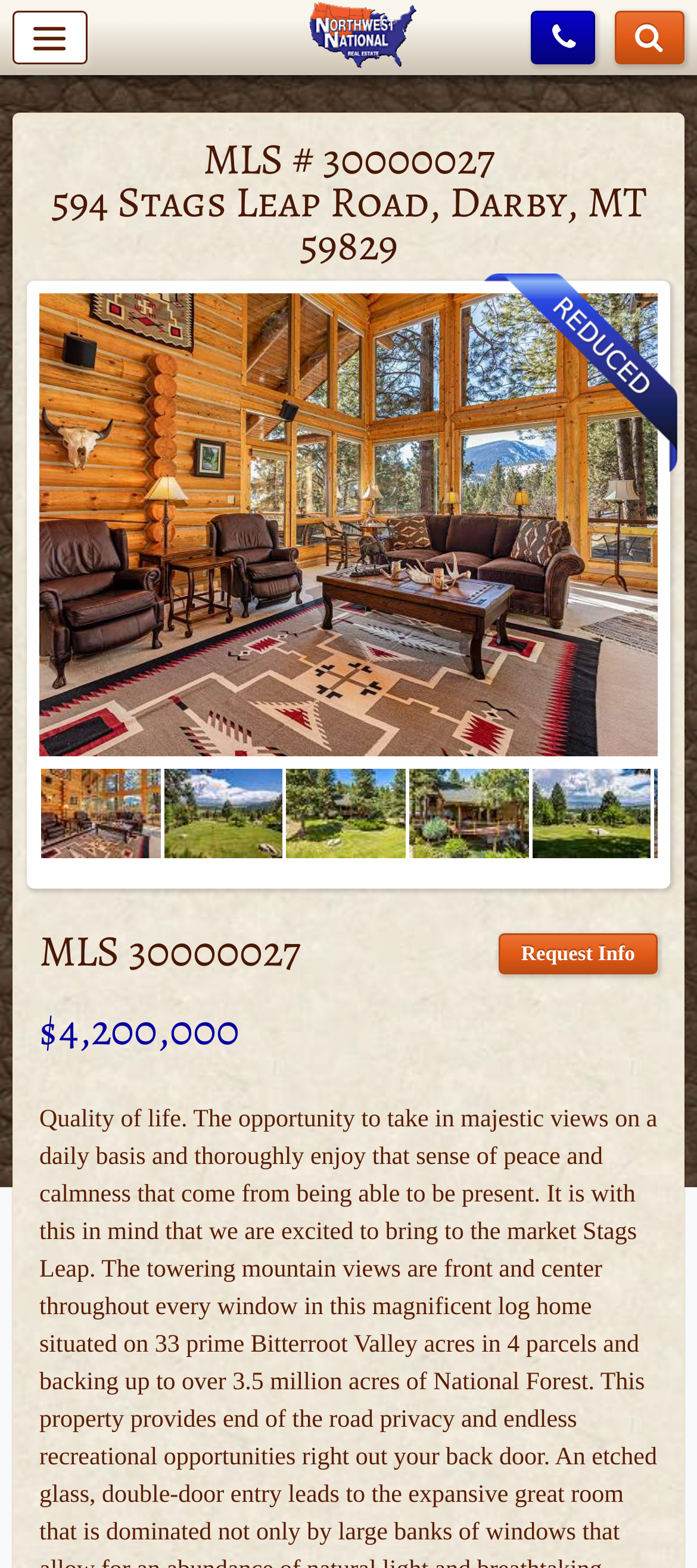Provide the bounding box for the UI element matching this description: "+61 2 9479 4200".

None